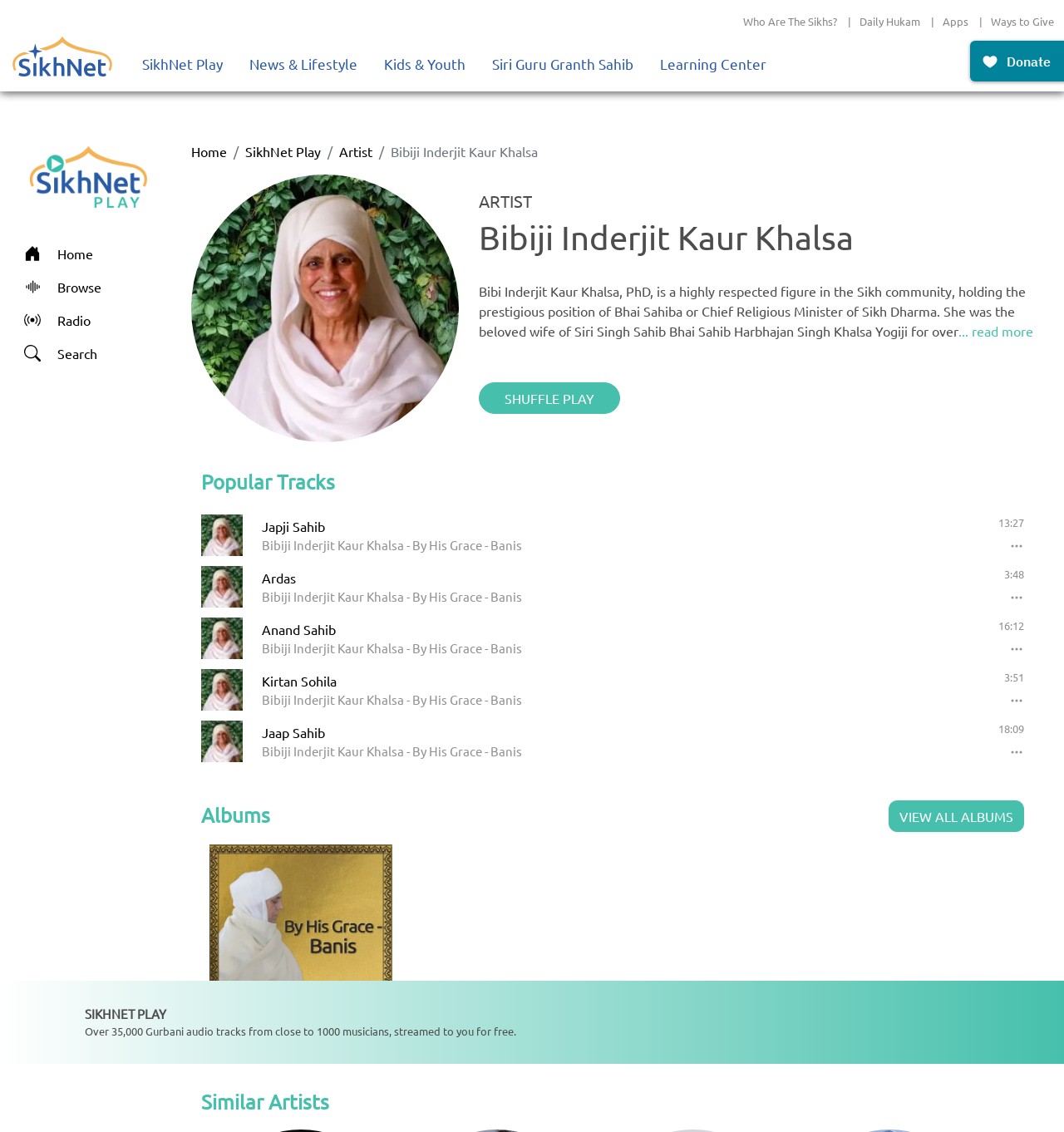Construct a thorough caption encompassing all aspects of the webpage.

This webpage is dedicated to Bibiji Inderjit Kaur Khalsa, a highly respected figure in the Sikh community. At the top of the page, there is a navigation menu with links to "Who Are The Sikhs?", "Daily Hukam", "Apps", and "Ways to Give". Below this menu, there is a logo of SikhNet Play, followed by a series of links to different sections of the website, including "News & Lifestyle", "Kids & Youth", "Siri Guru Granth Sahib", and "Learning Center".

On the left side of the page, there is a breadcrumb navigation menu that shows the current location of the user, with links to "Home", "SikhNet Play", and "Artist". Below this menu, there is an image of Bibiji Inderjit Kaur Khalsa, accompanied by a heading that reads "ARTIST" and a subheading with her name.

The main content of the page is a biography of Bibiji Inderjit Kaur Khalsa, which describes her as a highly respected figure in the Sikh community, holding the prestigious position of Bhai Sahiba or Chief Religious Minister of Sikh Dharma. The biography also mentions her late husband, Siri Singh Sahib Bhai Sahib Harbhajan Singh Khalsa Yogiji.

Below the biography, there is a section titled "Popular Tracks", which displays a list of five tracks, each with an image, a title, and a duration. The tracks are "Japji Sahib", "Ardas", "Anand Sahib", "Kirtan Sohila", and "Jaap Sahib". Each track has a play button and a link to view more information.

Further down the page, there is a section titled "Albums", which displays a link to view all albums. Below this section, there is a section titled "Similar Artists", which suggests other artists that may be of interest to the user.

At the bottom of the page, there is a music player with a track image, a play/pause button, and a timer that displays the current time of the track. There are also several buttons to control the playback of the track, including a shuffle button and a repeat button.